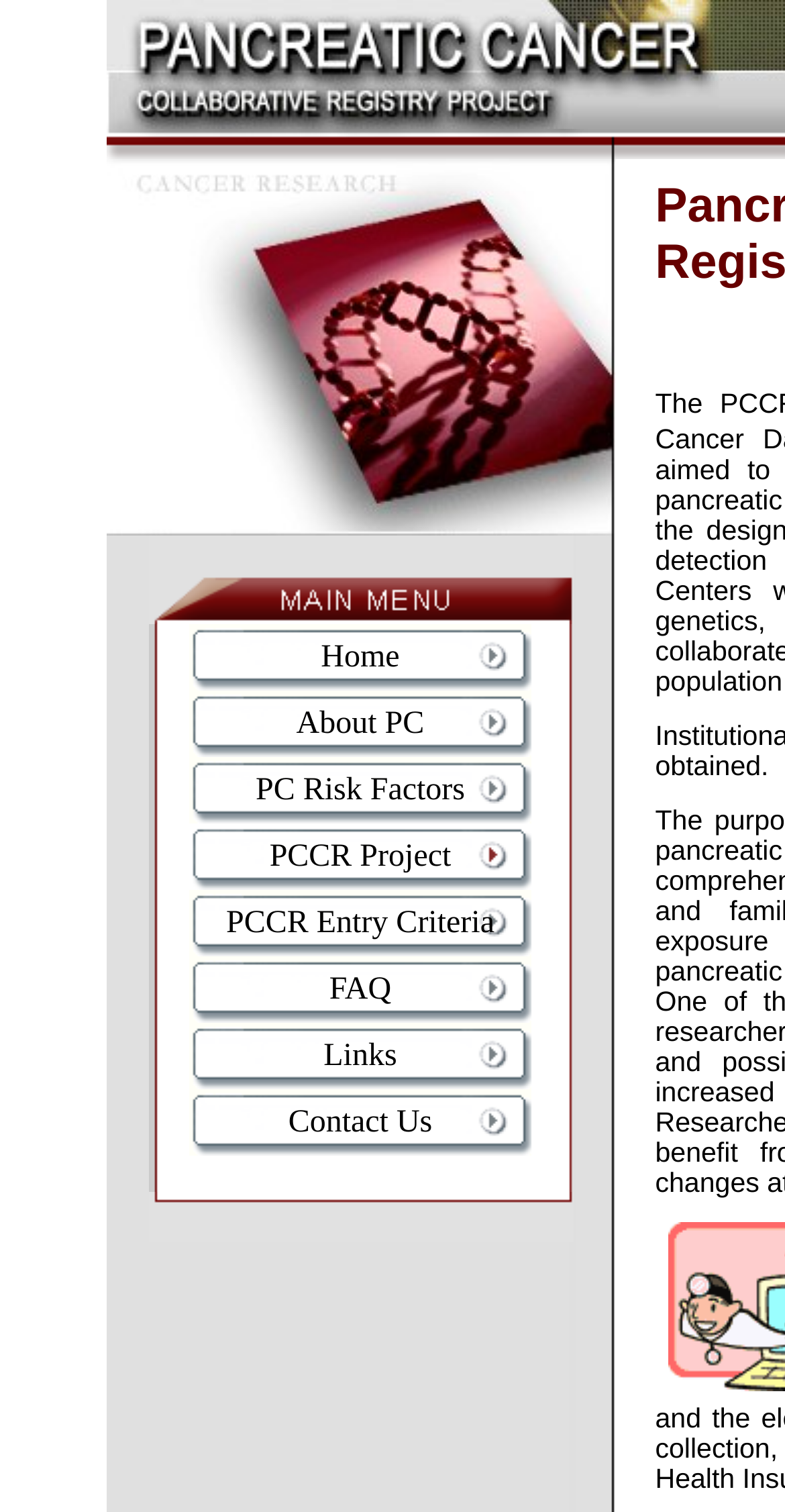What is the main topic of this webpage?
Using the image as a reference, deliver a detailed and thorough answer to the question.

Based on the webpage's content, including the image with the text 'Pancreatic Cancer' and the various links related to pancreatic cancer, it is clear that the main topic of this webpage is pancreatic cancer.